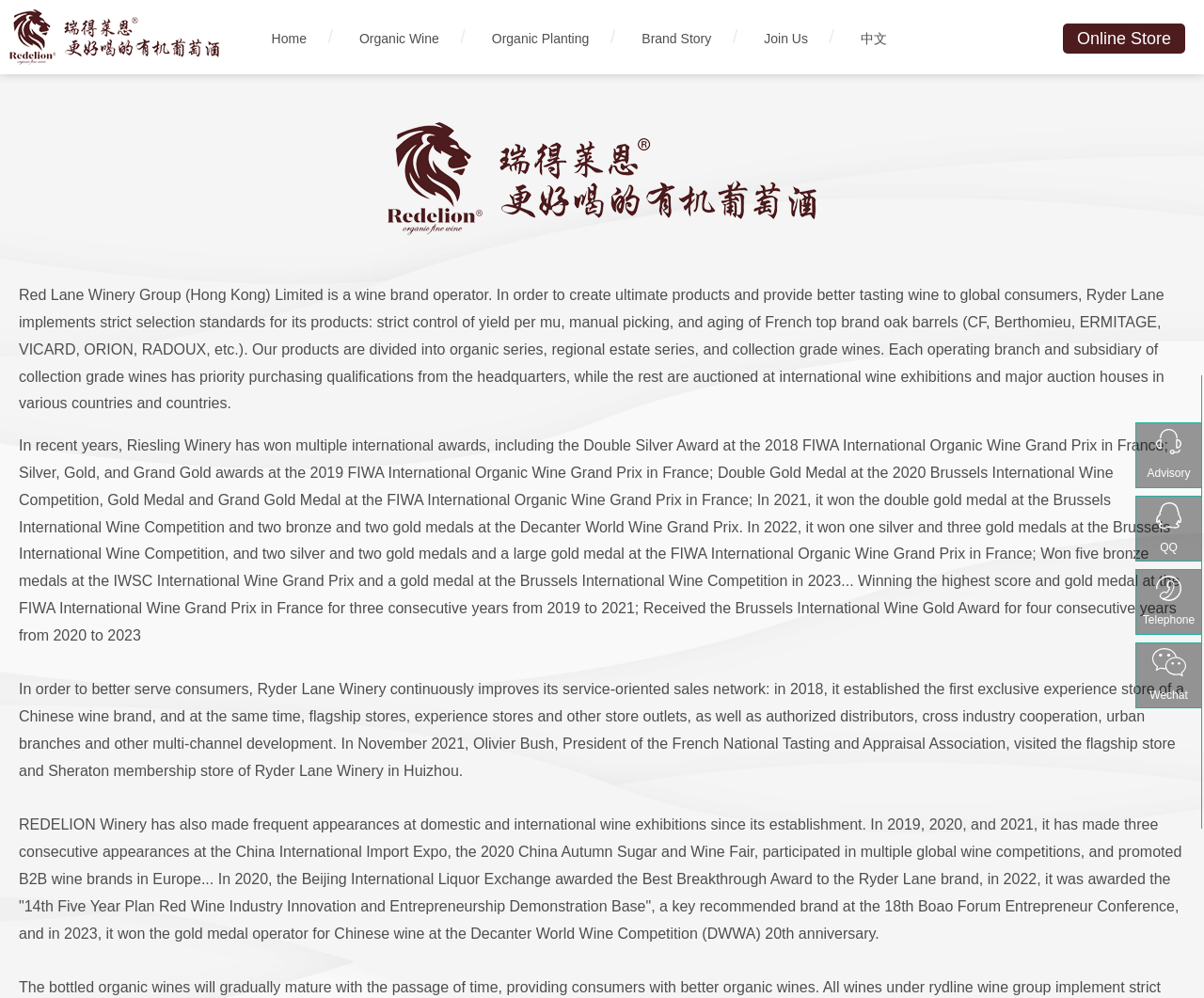Reply to the question with a single word or phrase:
What is the company's presence in international wine exhibitions?

Frequent appearances